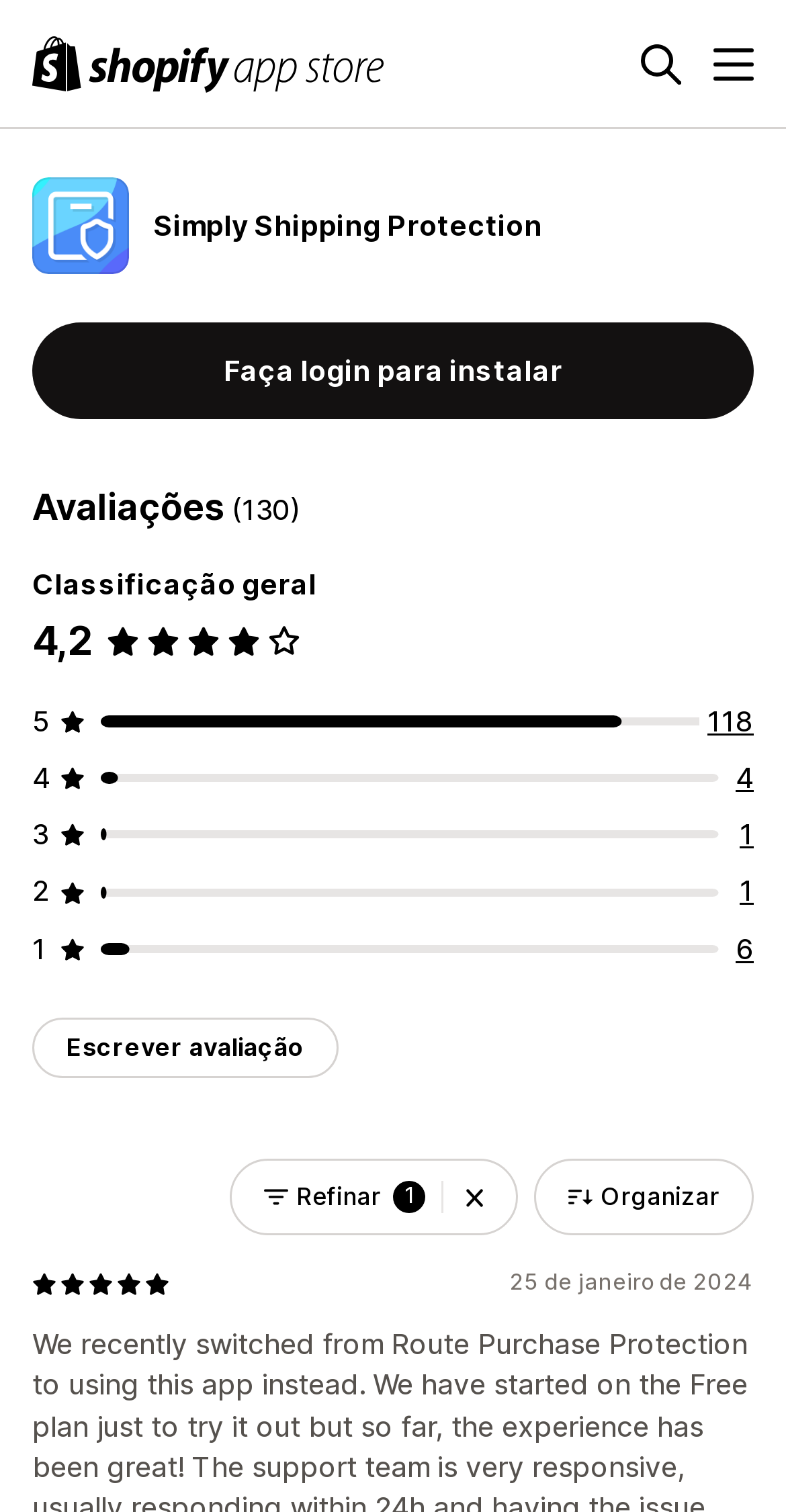Find the bounding box coordinates for the area that should be clicked to accomplish the instruction: "Click the menu button".

[0.908, 0.029, 0.959, 0.055]